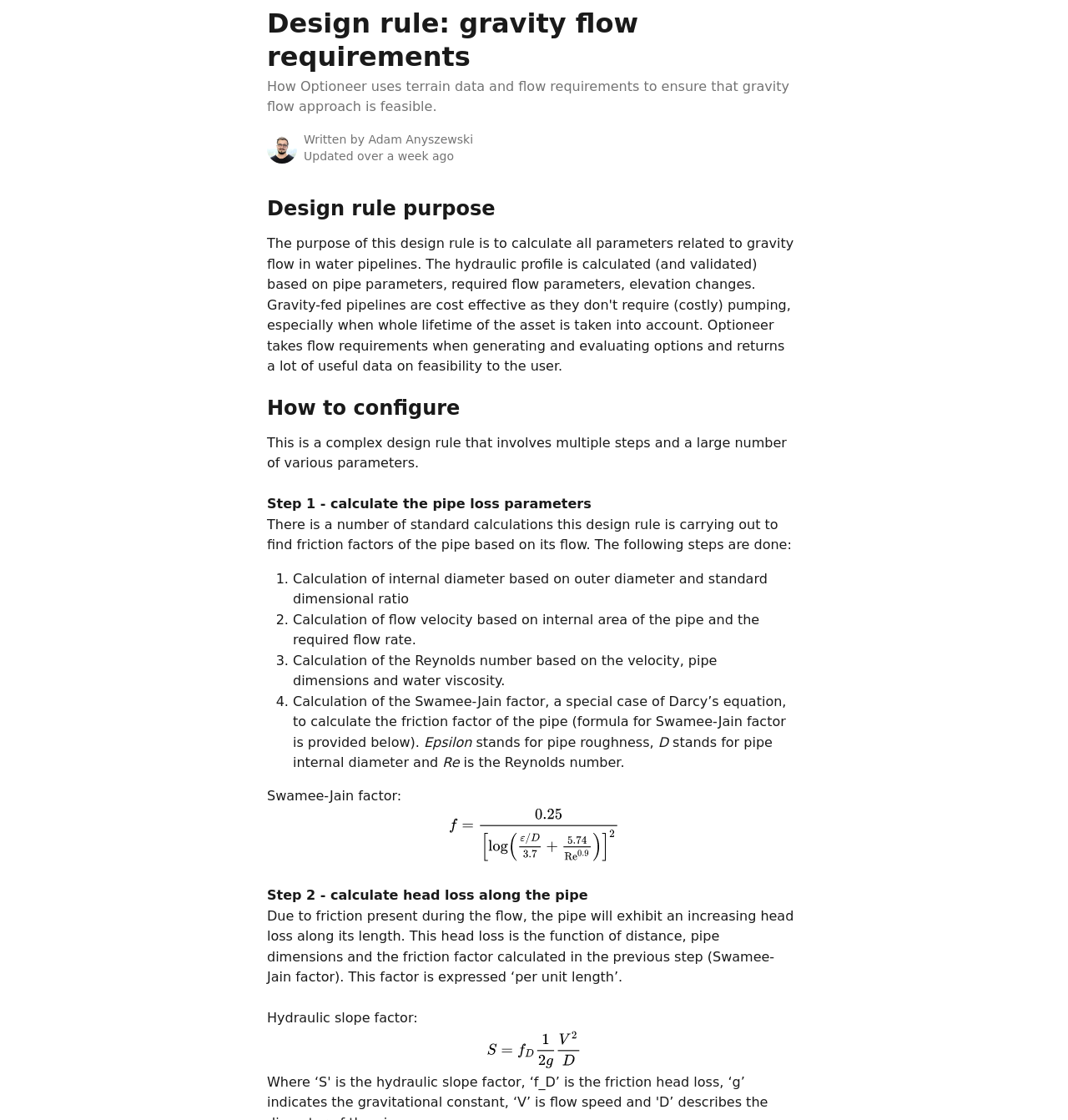Can you find and provide the main heading text of this webpage?

Design rule purpose